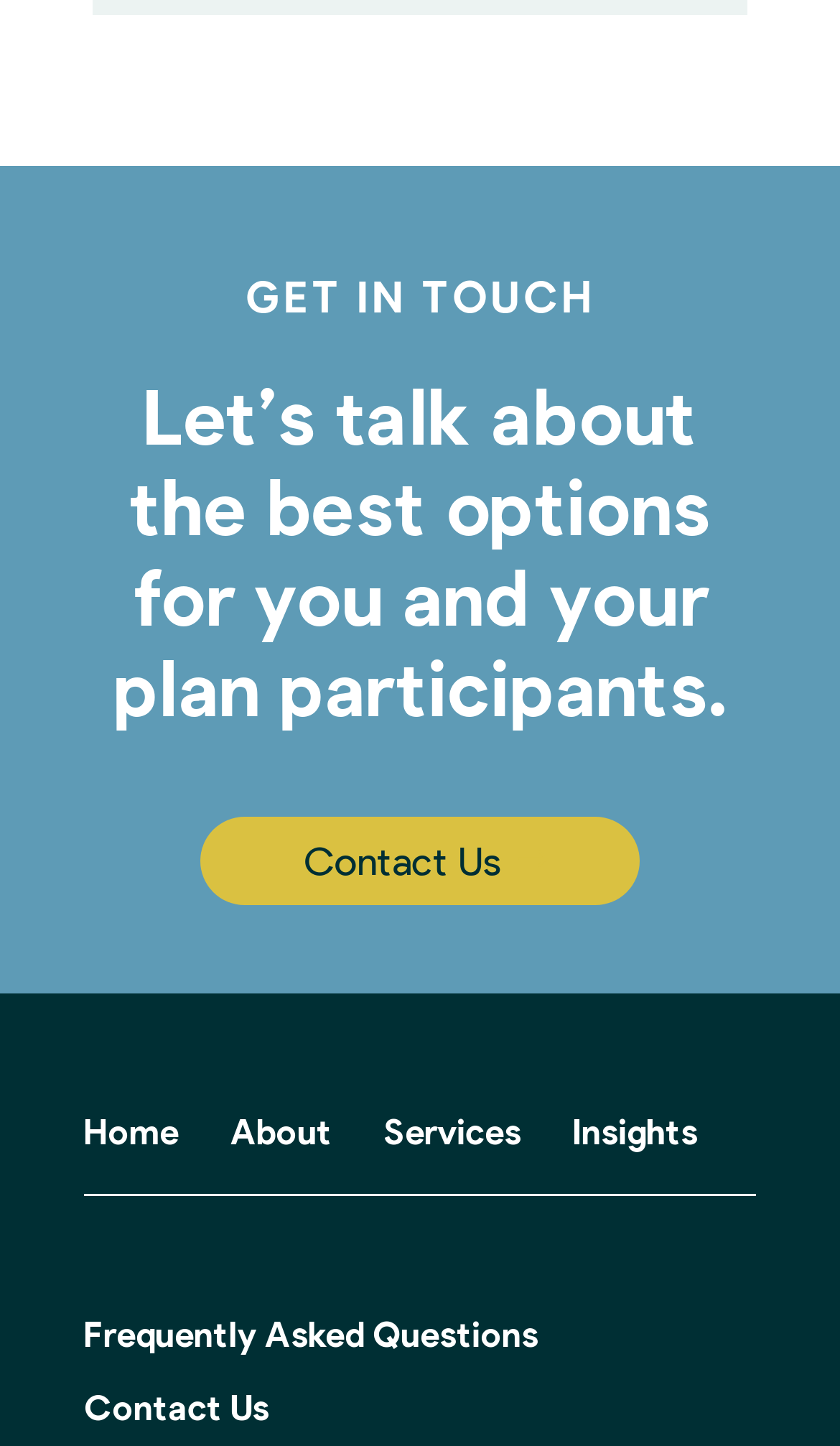How many navigation links are there?
Give a thorough and detailed response to the question.

There are five navigation links: 'Home', 'About', 'Services', 'Insights', and 'Frequently Asked Questions', which are located at the bottom of the webpage.